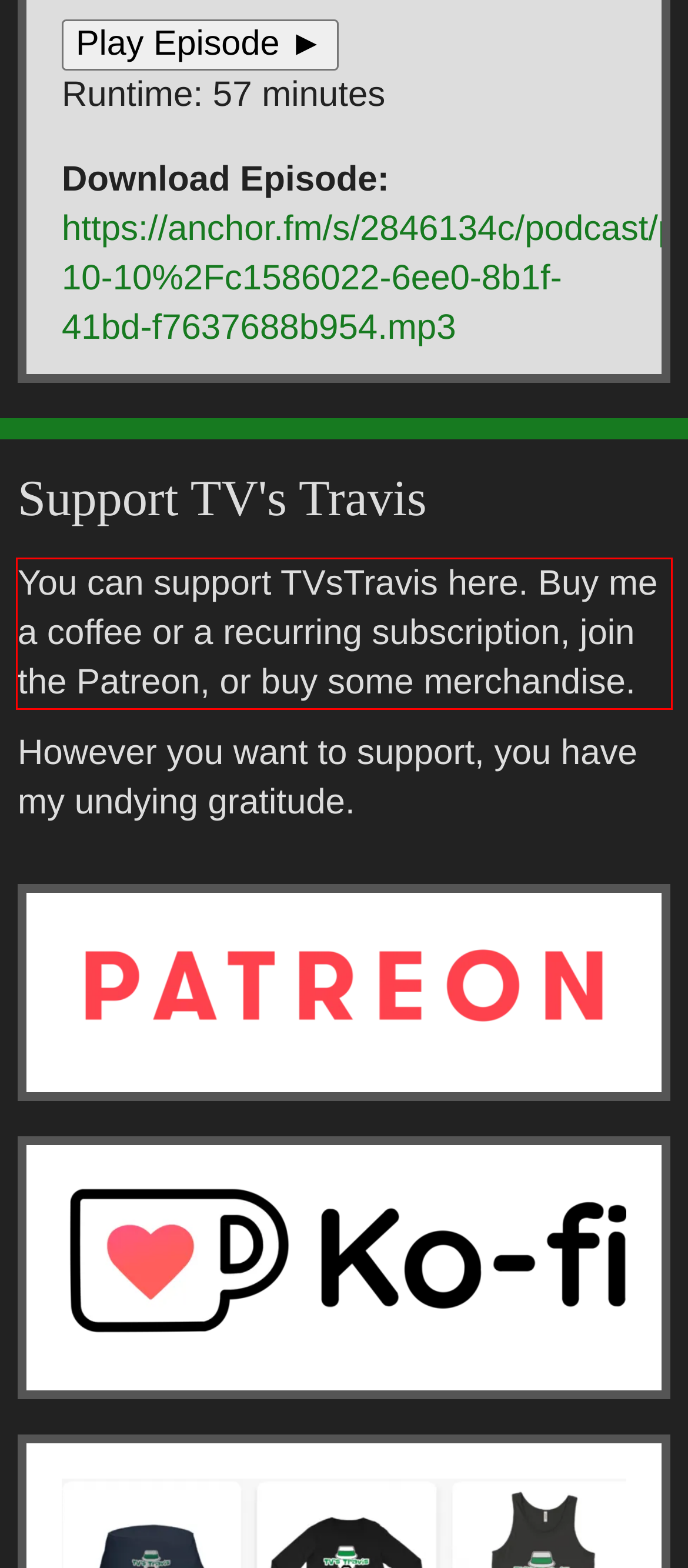Please analyze the screenshot of a webpage and extract the text content within the red bounding box using OCR.

You can support TVsTravis here. Buy me a coffee or a recurring subscription, join the Patreon, or buy some merchandise.